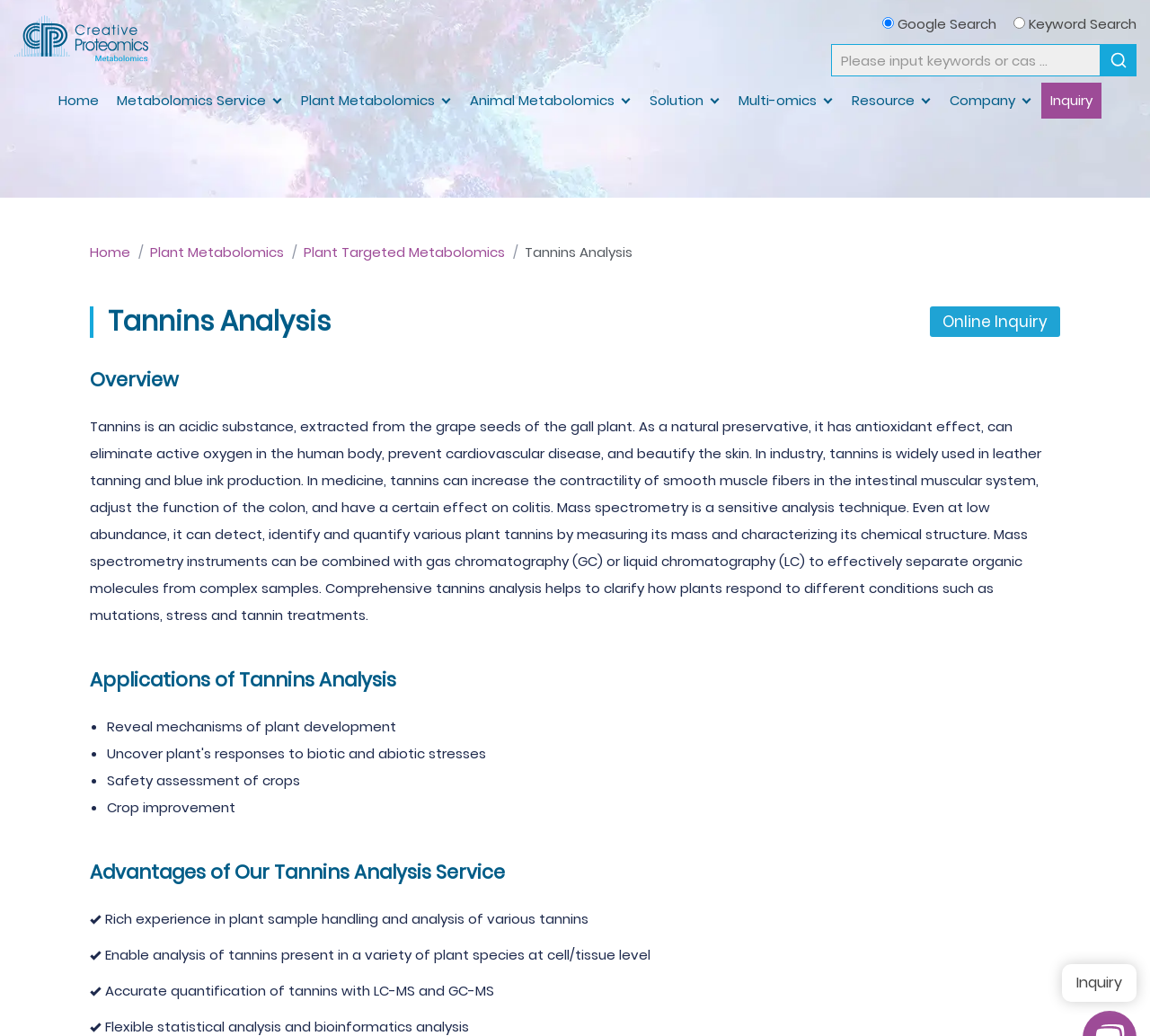Determine the bounding box coordinates in the format (top-left x, top-left y, bottom-right x, bottom-right y). Ensure all values are floating point numbers between 0 and 1. Identify the bounding box of the UI element described by: * This field is required

[0.723, 0.042, 0.988, 0.074]